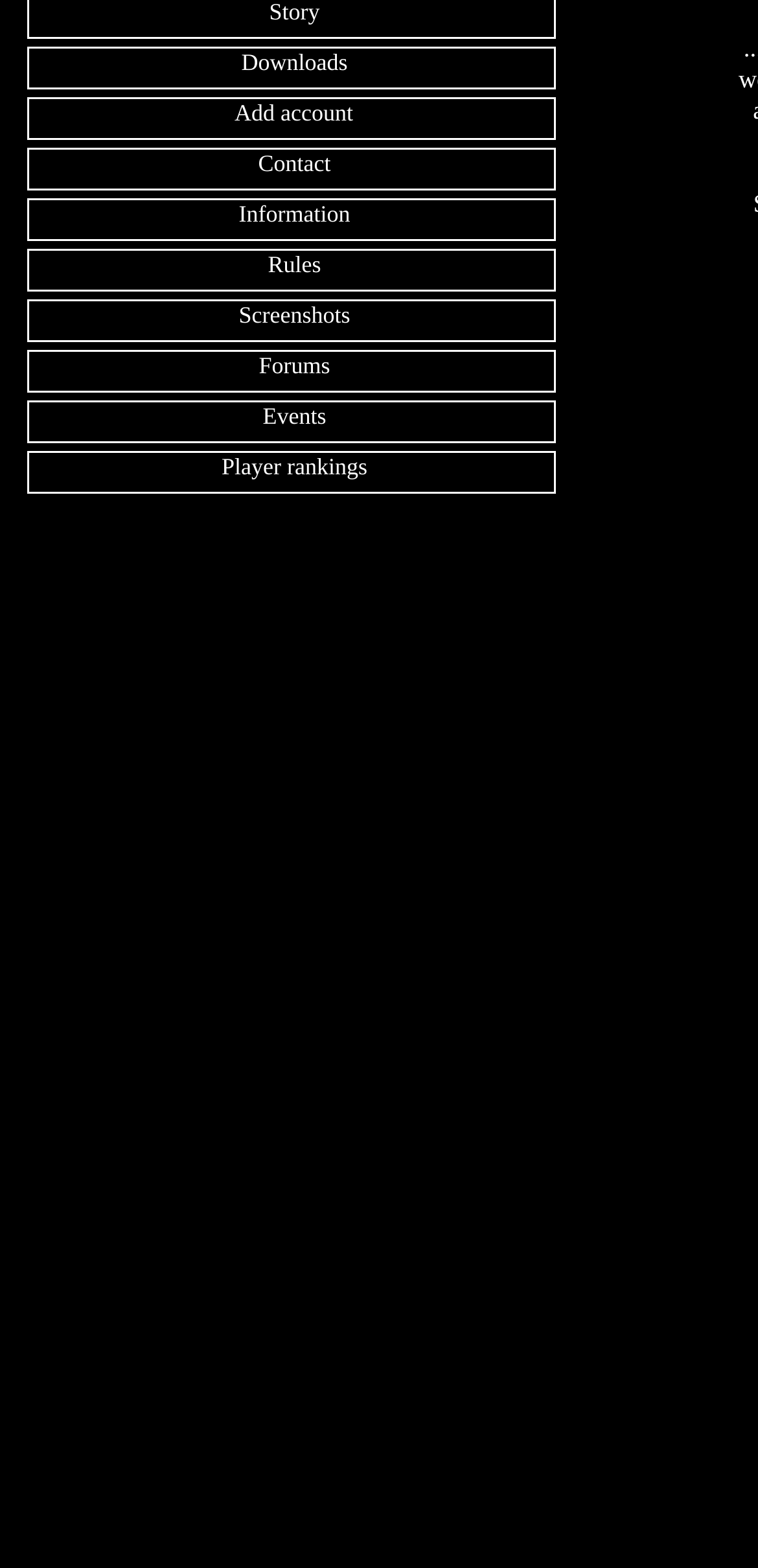Locate the bounding box coordinates for the element described below: "Rules". The coordinates must be four float values between 0 and 1, formatted as [left, top, right, bottom].

[0.036, 0.159, 0.733, 0.186]